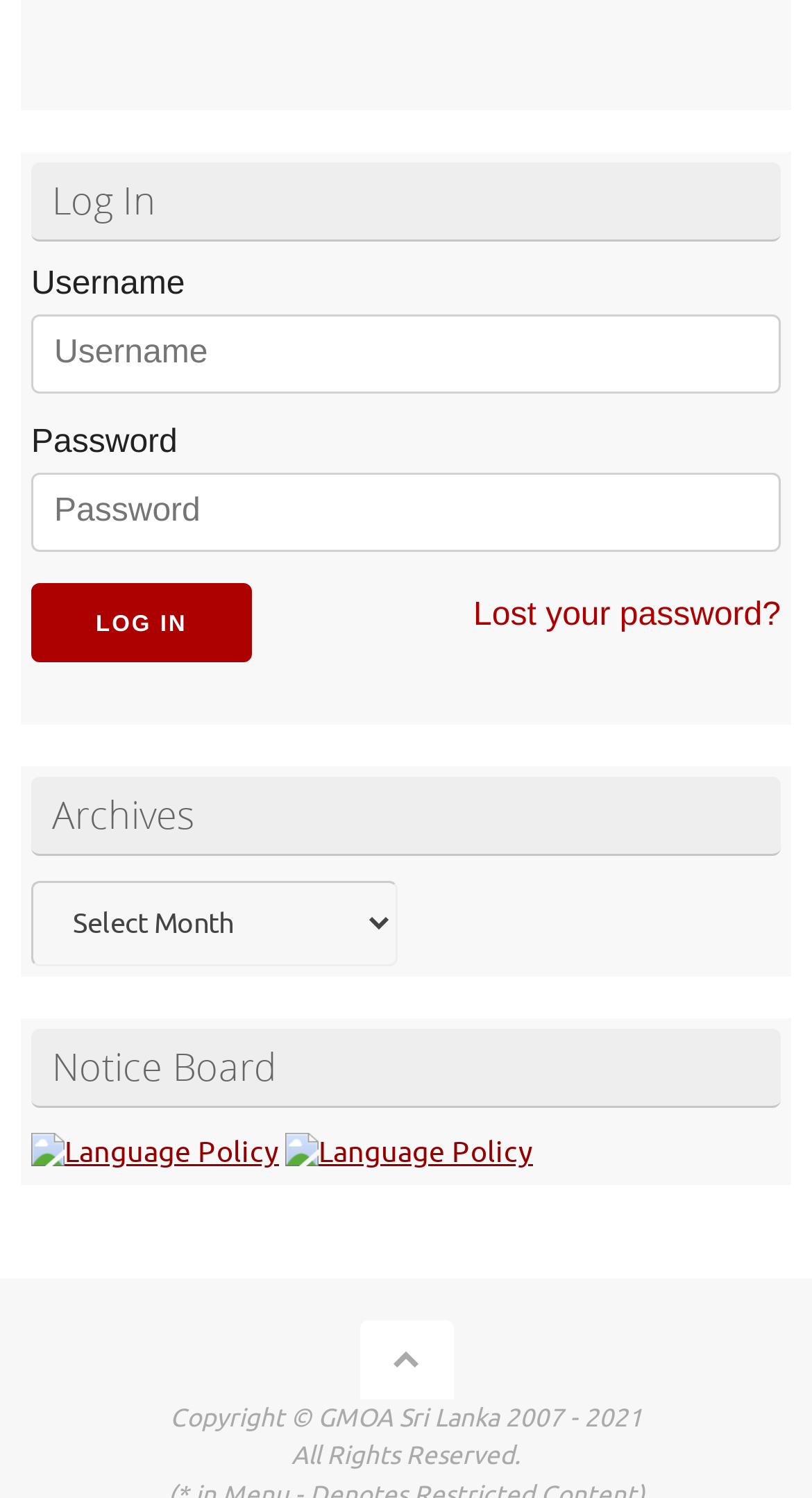What is the section below the login form?
Please provide a single word or phrase as your answer based on the screenshot.

Archives